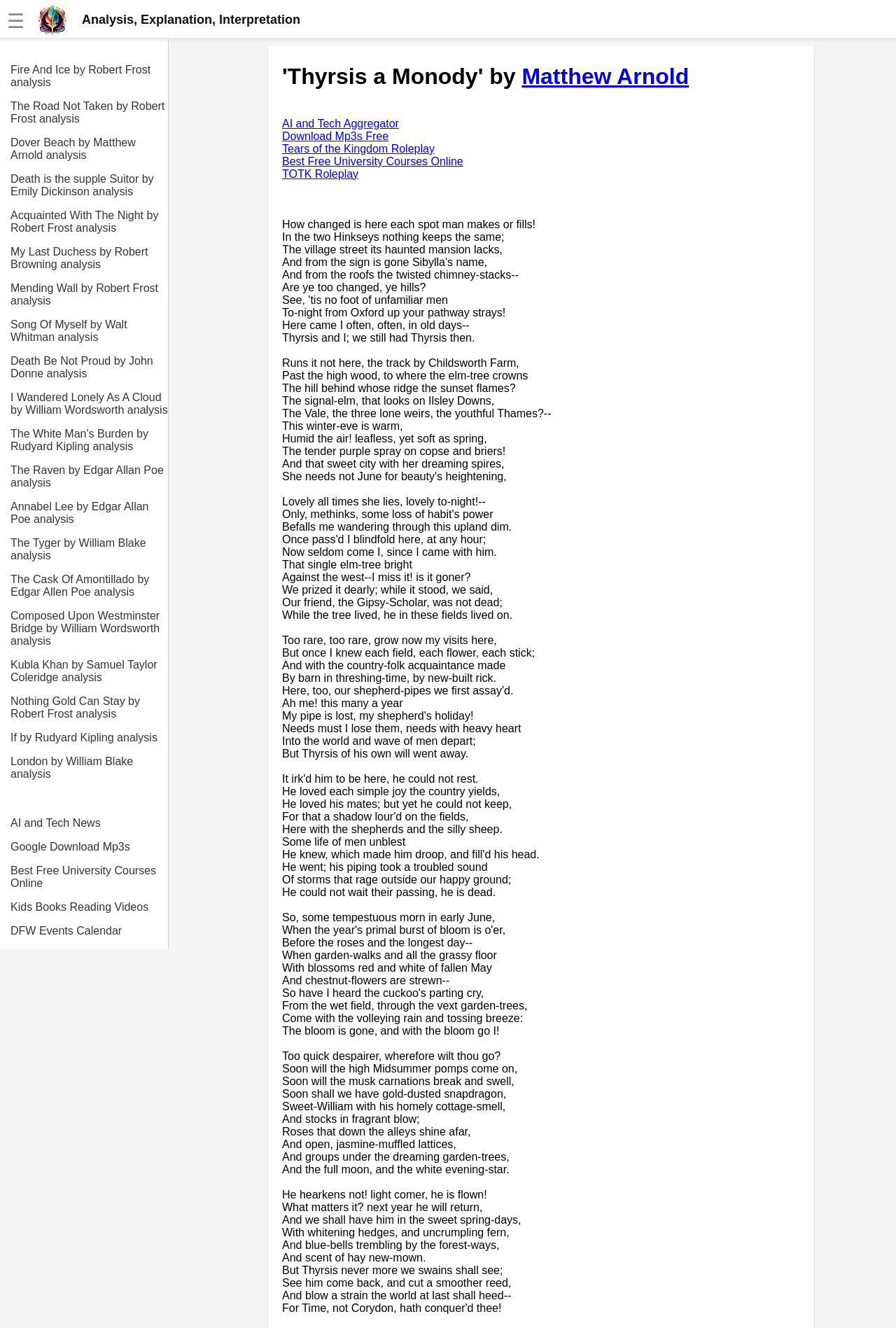Identify the bounding box coordinates of the element that should be clicked to fulfill this task: "Click on the 'Thyrsis a Monody' by Matthew Arnold heading". The coordinates should be provided as four float numbers between 0 and 1, i.e., [left, top, right, bottom].

[0.315, 0.048, 0.893, 0.068]